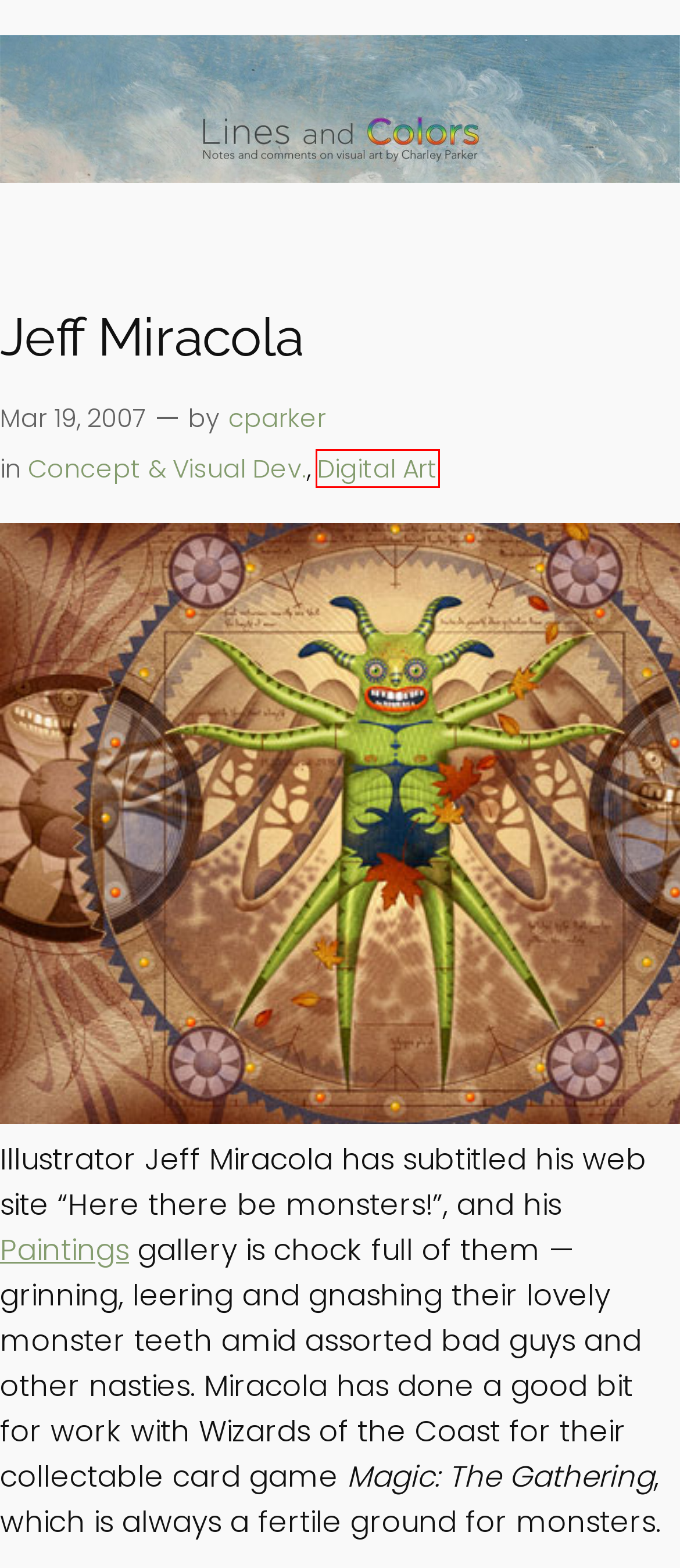Assess the screenshot of a webpage with a red bounding box and determine which webpage description most accurately matches the new page after clicking the element within the red box. Here are the options:
A. The Painting Journalist (Ashley Cecil) – Lines and Colors
B. Digital Art – Lines and Colors
C. Concept & Visual Dev. – Lines and Colors
D. jeffmiracola.com | The Art of Jeff Miracola - Fantasy Artist and Illustrator
E. Antonello da Messina (Antonello di Giovanni d’Antonio) – Lines and Colors
F. Blog Tool, Publishing Platform, and CMS – WordPress.org
G. Lines and Colors
H. cparker – Lines and Colors

B